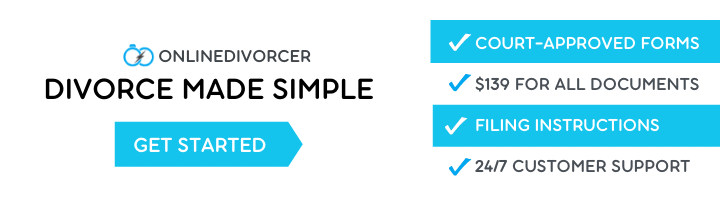Answer the question using only a single word or phrase: 
What type of support is available to users?

24/7 customer support